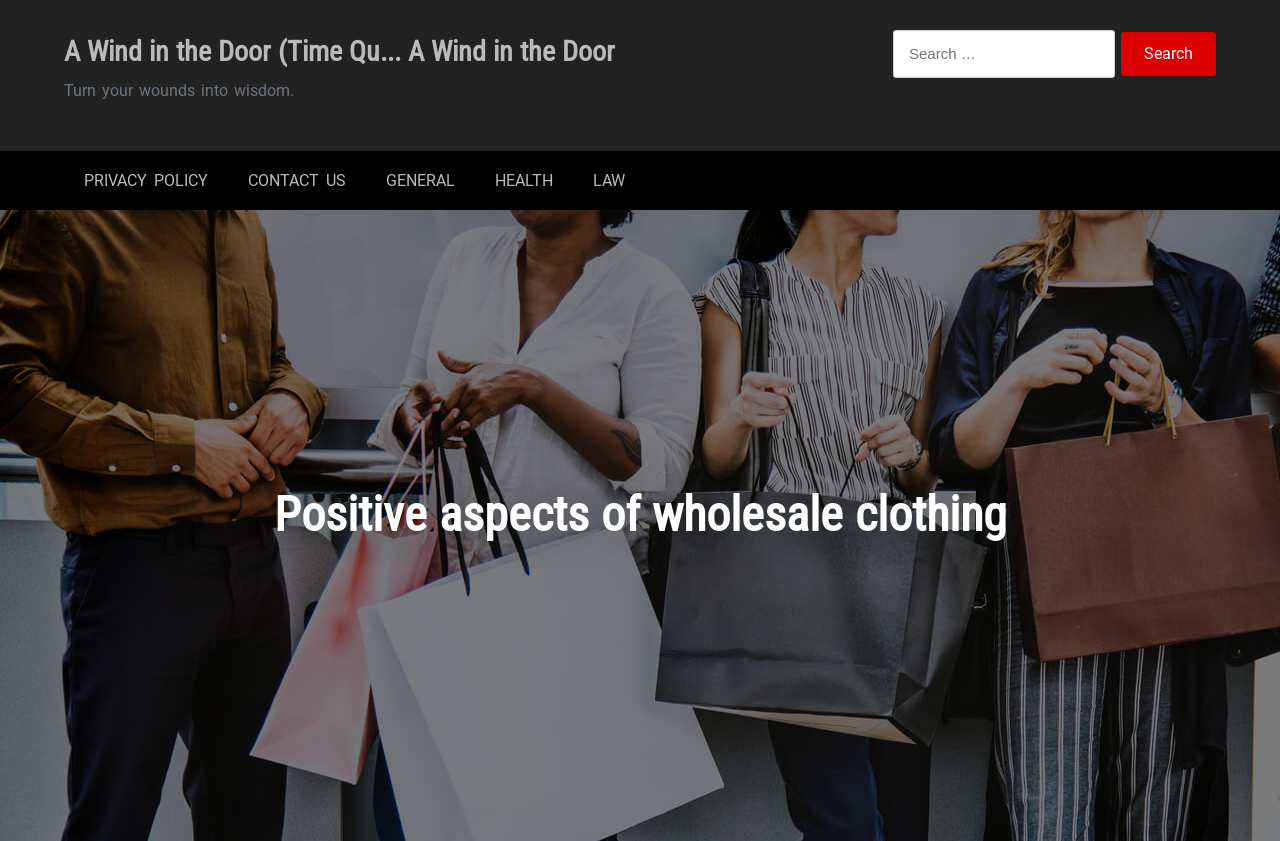What is the topic of the main content?
Please utilize the information in the image to give a detailed response to the question.

I found a heading element with the text 'Positive aspects of wholesale clothing' which suggests that the main content of the webpage is related to wholesale clothing.